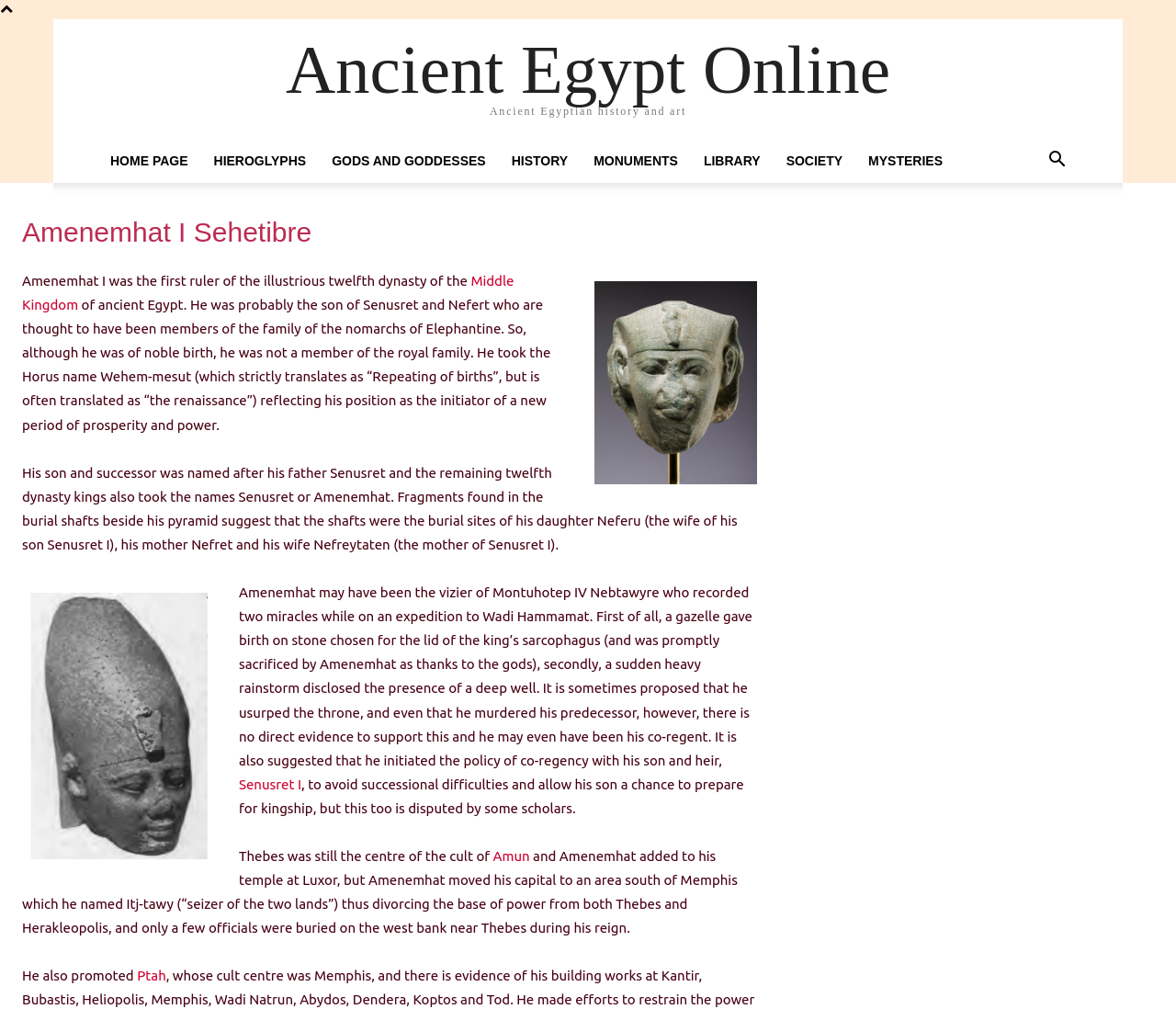Identify the bounding box coordinates of the HTML element based on this description: "Mysteries".

[0.727, 0.138, 0.812, 0.181]